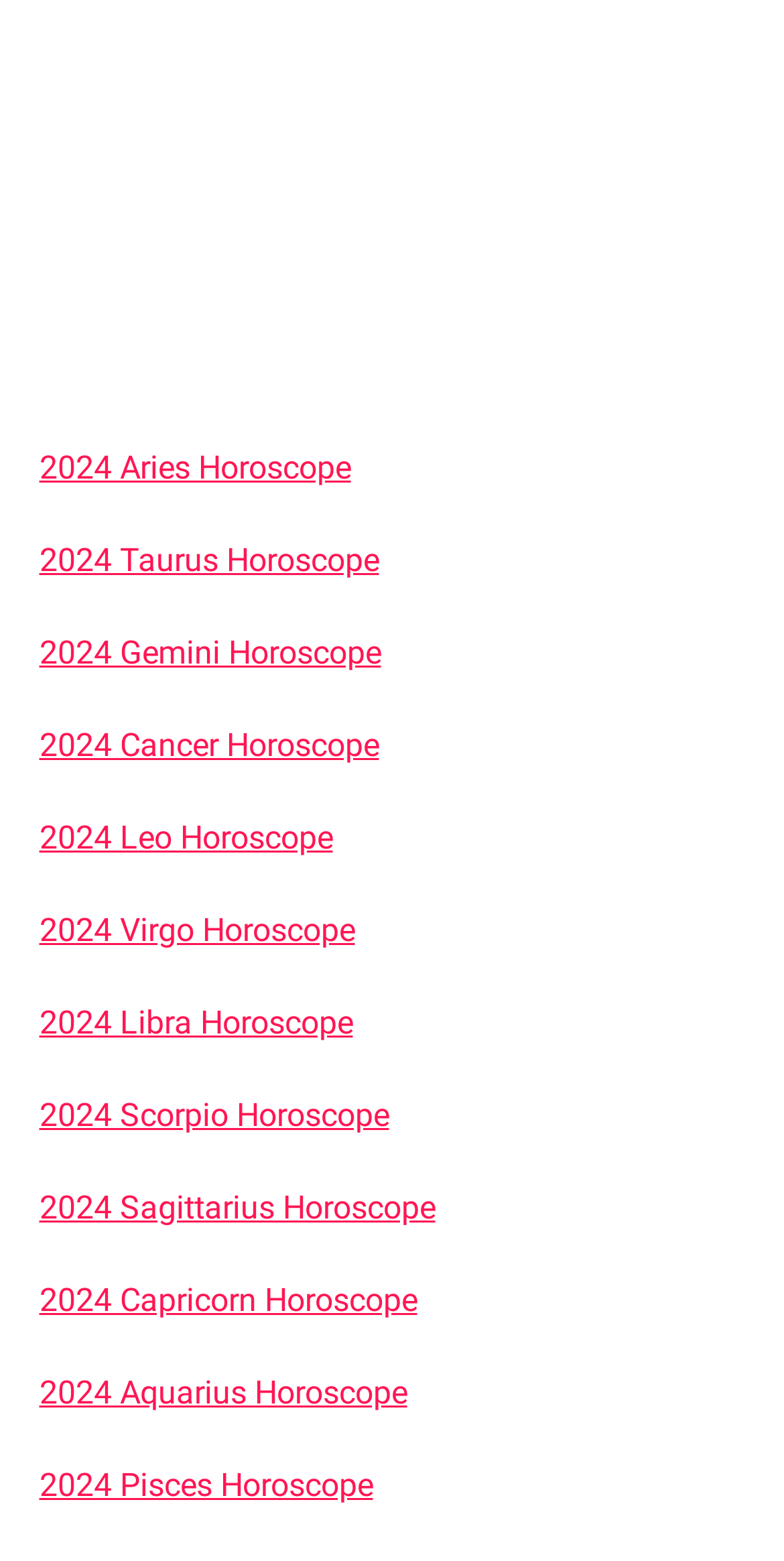Kindly determine the bounding box coordinates for the clickable area to achieve the given instruction: "view 2024 Aries Horoscope".

[0.05, 0.287, 0.447, 0.311]